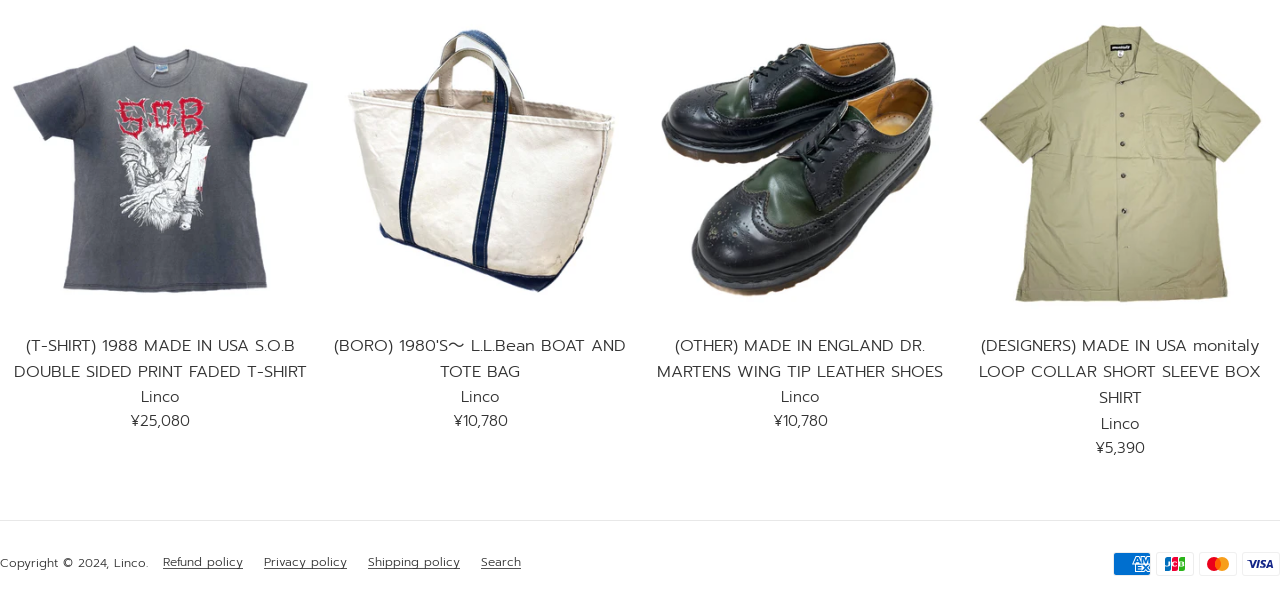What is the price of the third product?
Kindly offer a comprehensive and detailed response to the question.

The third product is '(OTHER) MADE IN ENGLAND DR. MARTENS WING TIP LEATHER SHOES'. The price of this product is '¥10,780' which is mentioned below the product description.